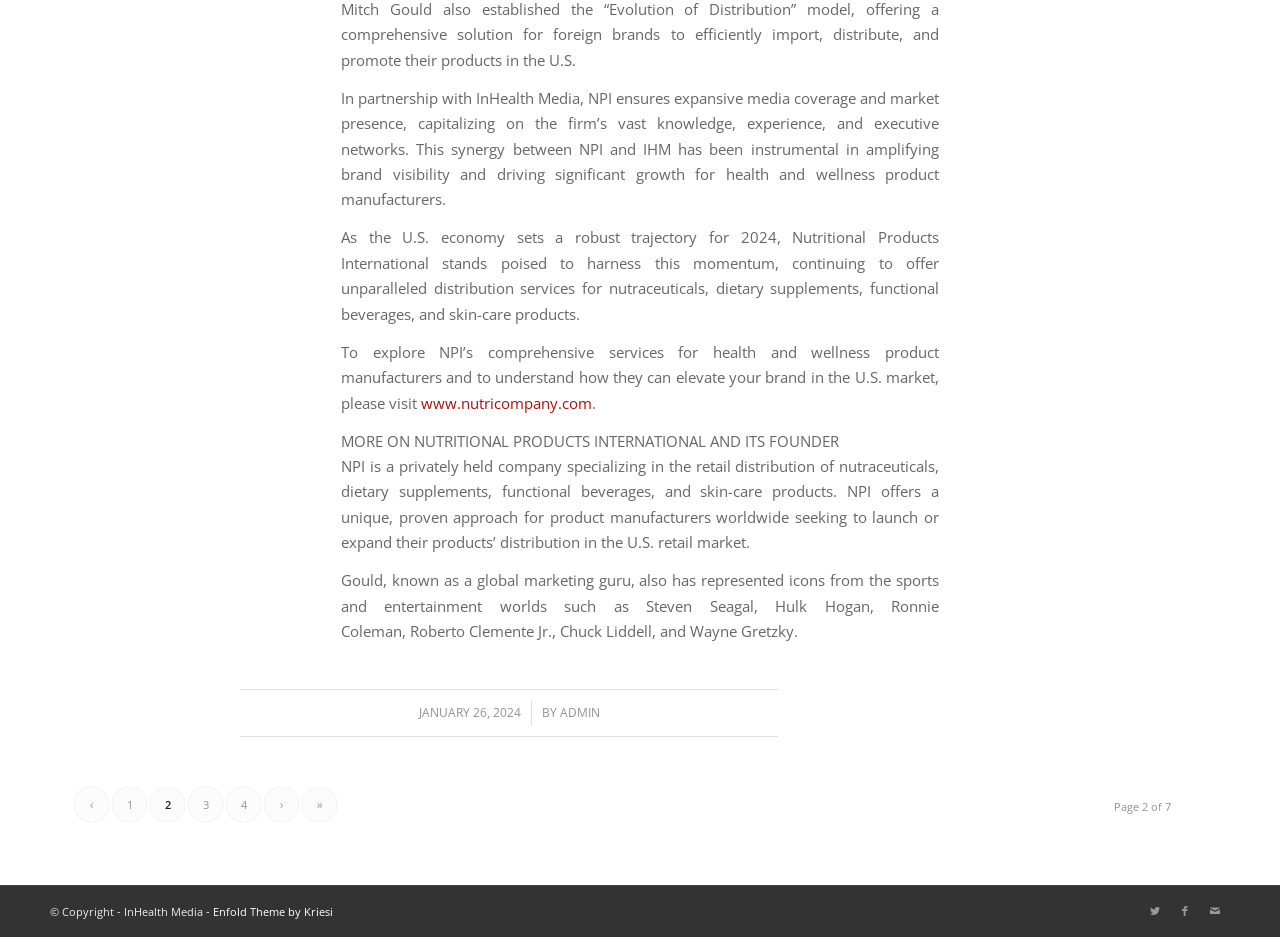Please indicate the bounding box coordinates for the clickable area to complete the following task: "view the previous page". The coordinates should be specified as four float numbers between 0 and 1, i.e., [left, top, right, bottom].

[0.058, 0.84, 0.085, 0.877]